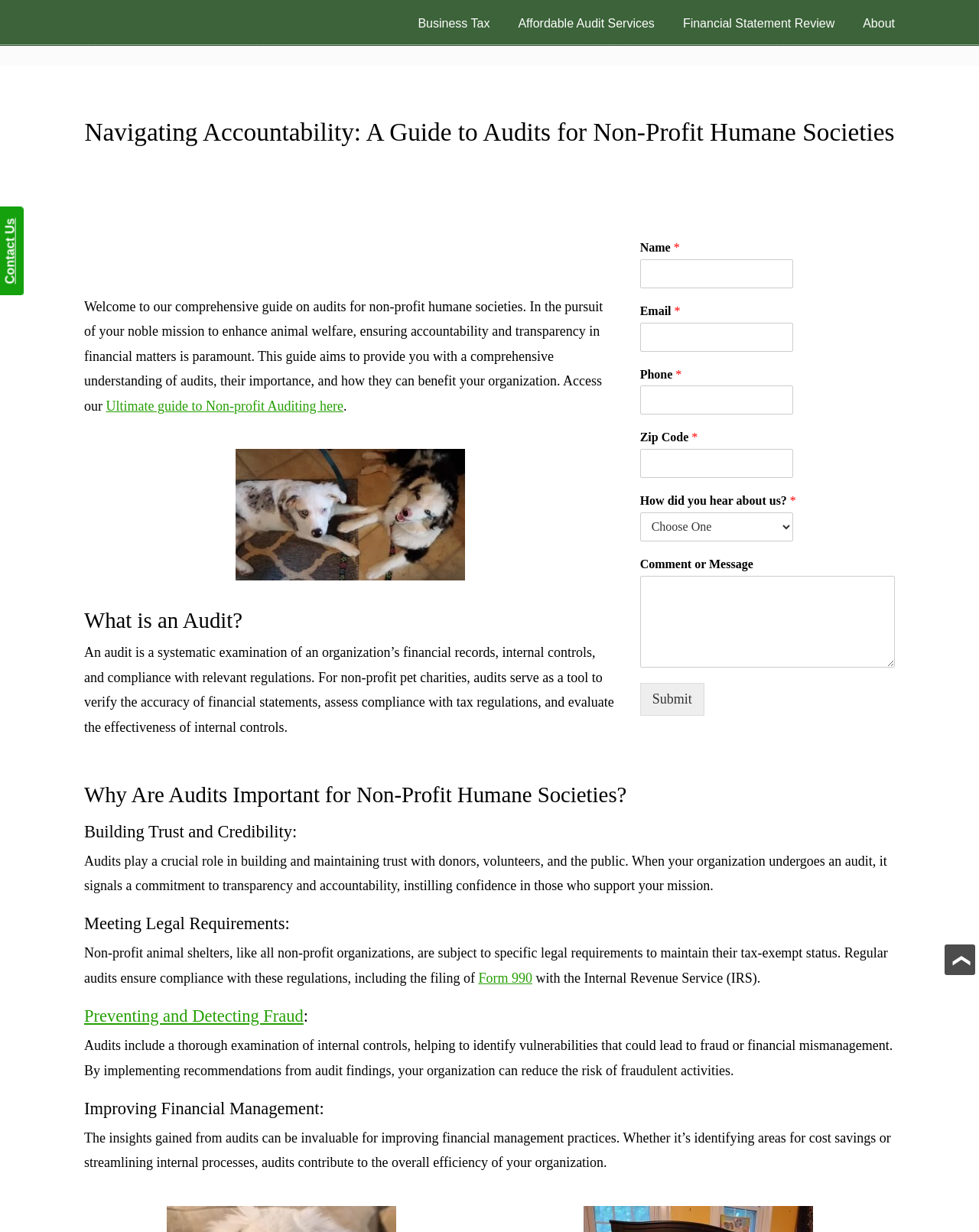Explain the features and main sections of the webpage comprehensively.

This webpage is a comprehensive guide to non-profit humane society audits. At the top, there are four links: "Business Tax", "Affordable Audit Services", "Financial Statement Review", and "About". Below these links, there is a heading that reads "Navigating Accountability: A Guide to Audits for Non-Profit Humane Societies". 

Following this heading, there is a paragraph of text that welcomes readers to the guide and explains its purpose. Next to this text, there is an image. Below the image, there is a link to an "Ultimate guide to Non-profit Auditing". 

The guide is divided into sections, each with its own heading. The first section is "What is an Audit?", which provides a definition of an audit and its importance for non-profit pet charities. 

Below this section, there is a form with fields for "Name", "Email", "Phone", "Zip Code", "How did you hear about us?", and "Comment or Message". The form also has a "Submit" button. 

The next section is "Why Are Audits Important for Non-Profit Humane Societies?", which is further divided into three subheadings: "Building Trust and Credibility", "Meeting Legal Requirements", and "Preventing and Detecting Fraud". Each subheading has a paragraph of text that explains its importance. 

The final section is "Improving Financial Management", which explains how audits can contribute to the overall efficiency of an organization. At the very bottom of the page, there is a link that reads "❯ Back to Top", allowing users to quickly return to the top of the page.